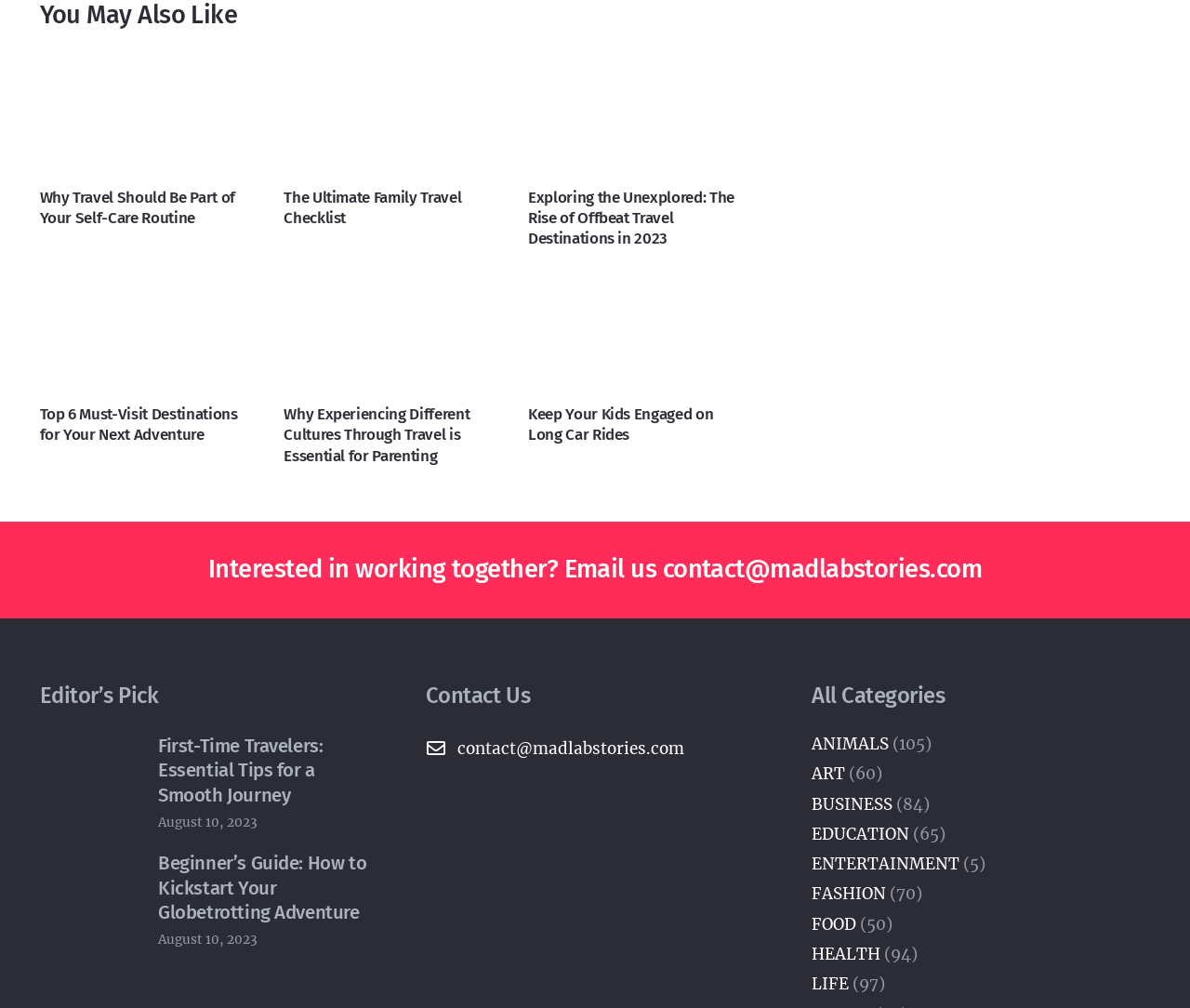Determine the bounding box coordinates of the region I should click to achieve the following instruction: "Explore the ultimate family travel checklist". Ensure the bounding box coordinates are four float numbers between 0 and 1, i.e., [left, top, right, bottom].

[0.238, 0.06, 0.424, 0.08]